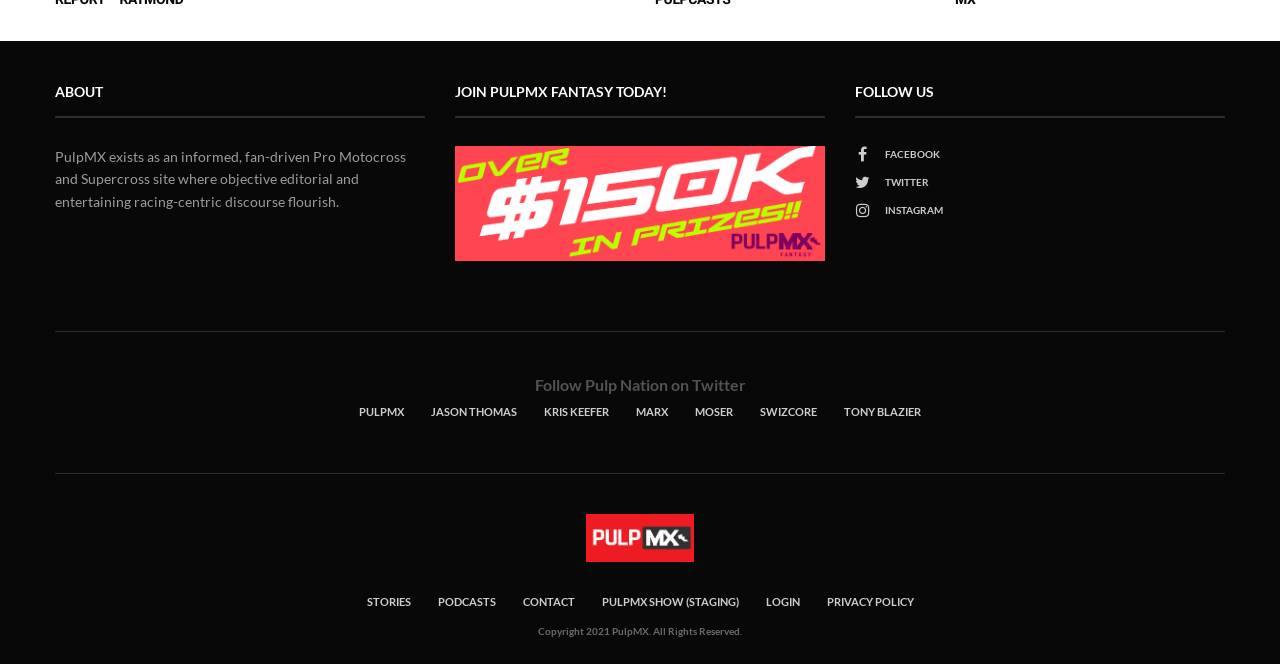Show me the bounding box coordinates of the clickable region to achieve the task as per the instruction: "Go to PulpMX".

[0.28, 0.61, 0.316, 0.63]